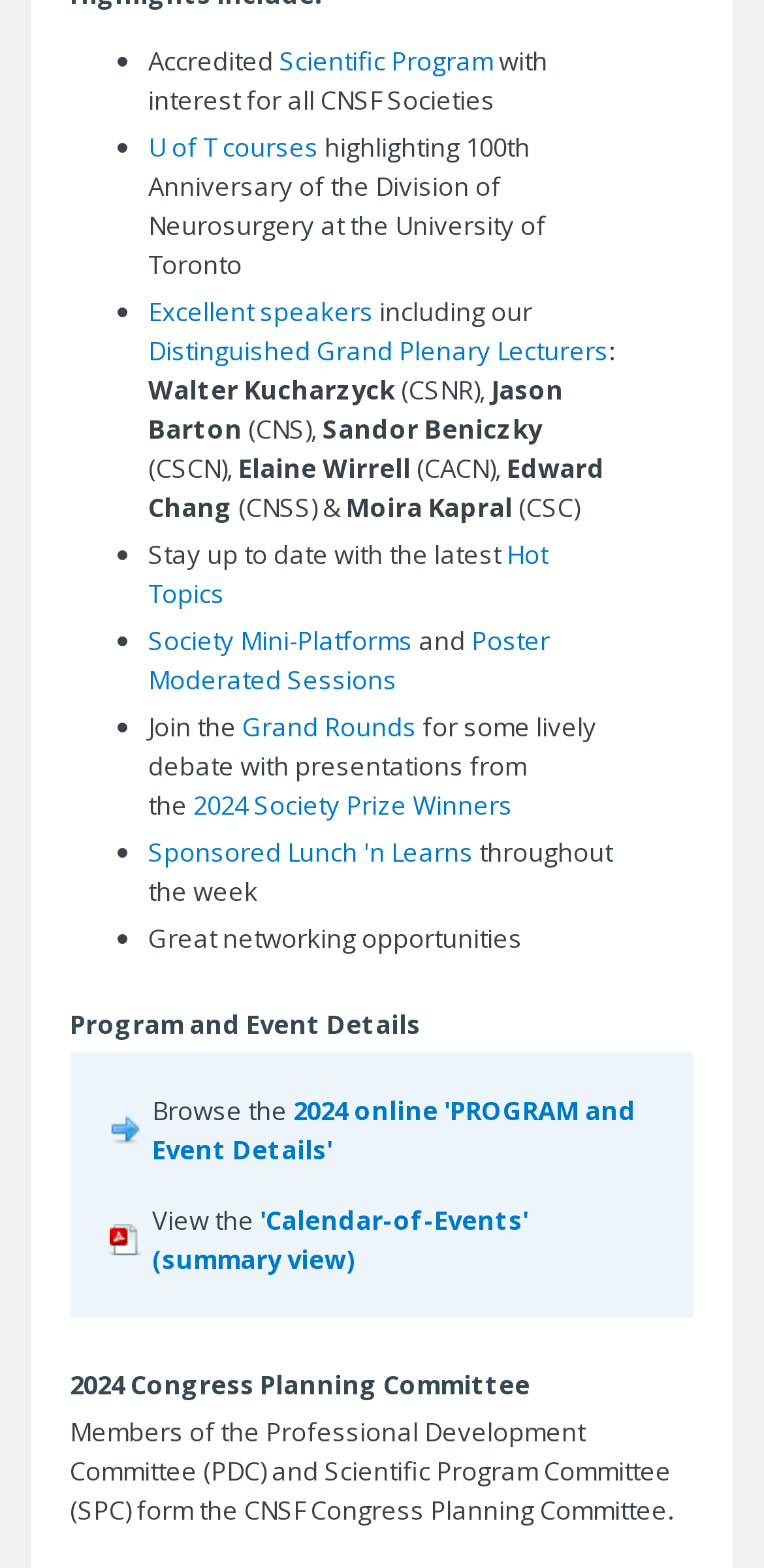Locate the bounding box coordinates of the area to click to fulfill this instruction: "Explore 'Hot Topics'". The bounding box should be presented as four float numbers between 0 and 1, in the order [left, top, right, bottom].

[0.194, 0.342, 0.717, 0.389]